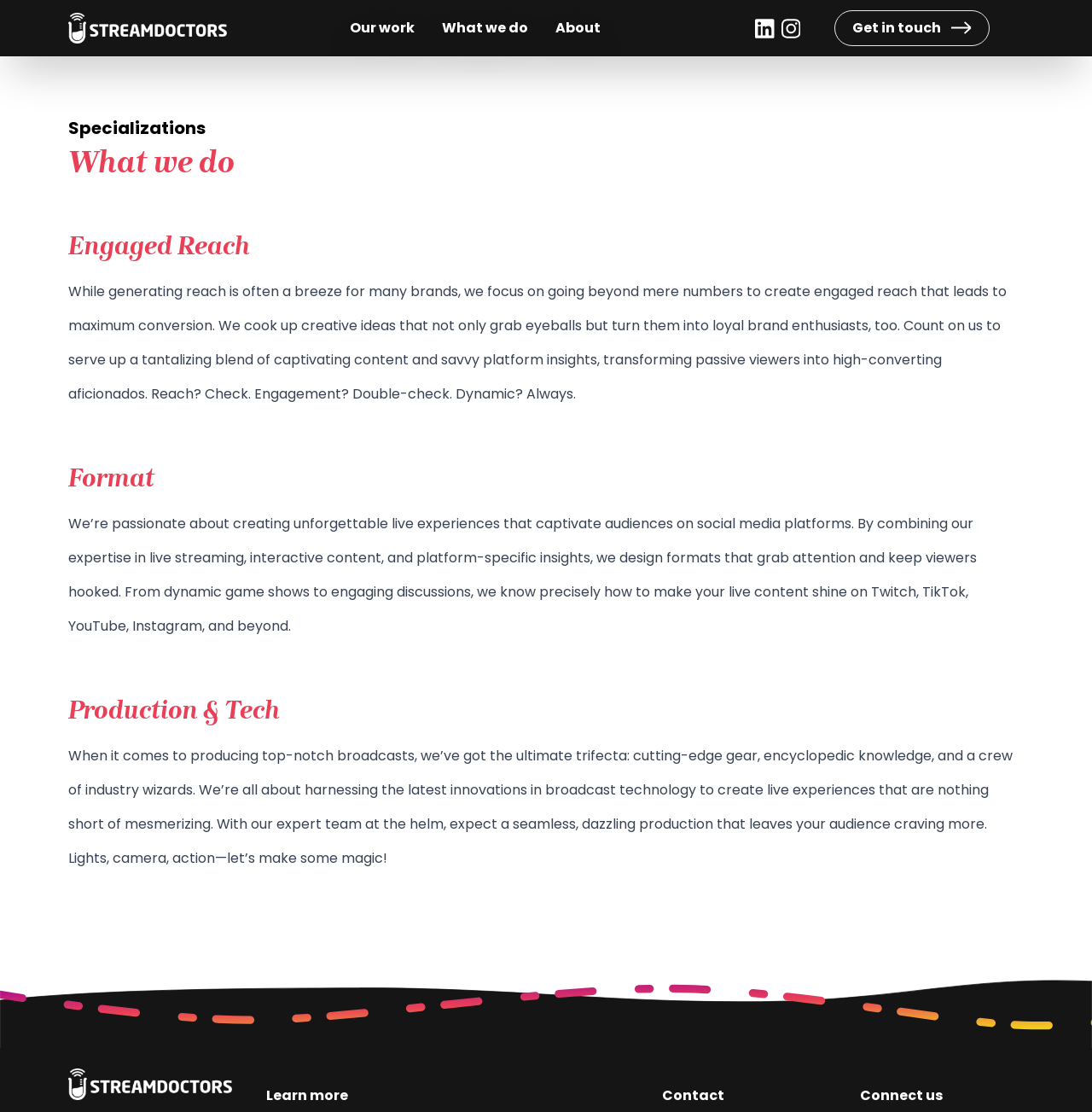Please find the bounding box coordinates of the element that needs to be clicked to perform the following instruction: "View the Our work page". The bounding box coordinates should be four float numbers between 0 and 1, represented as [left, top, right, bottom].

[0.32, 0.016, 0.38, 0.034]